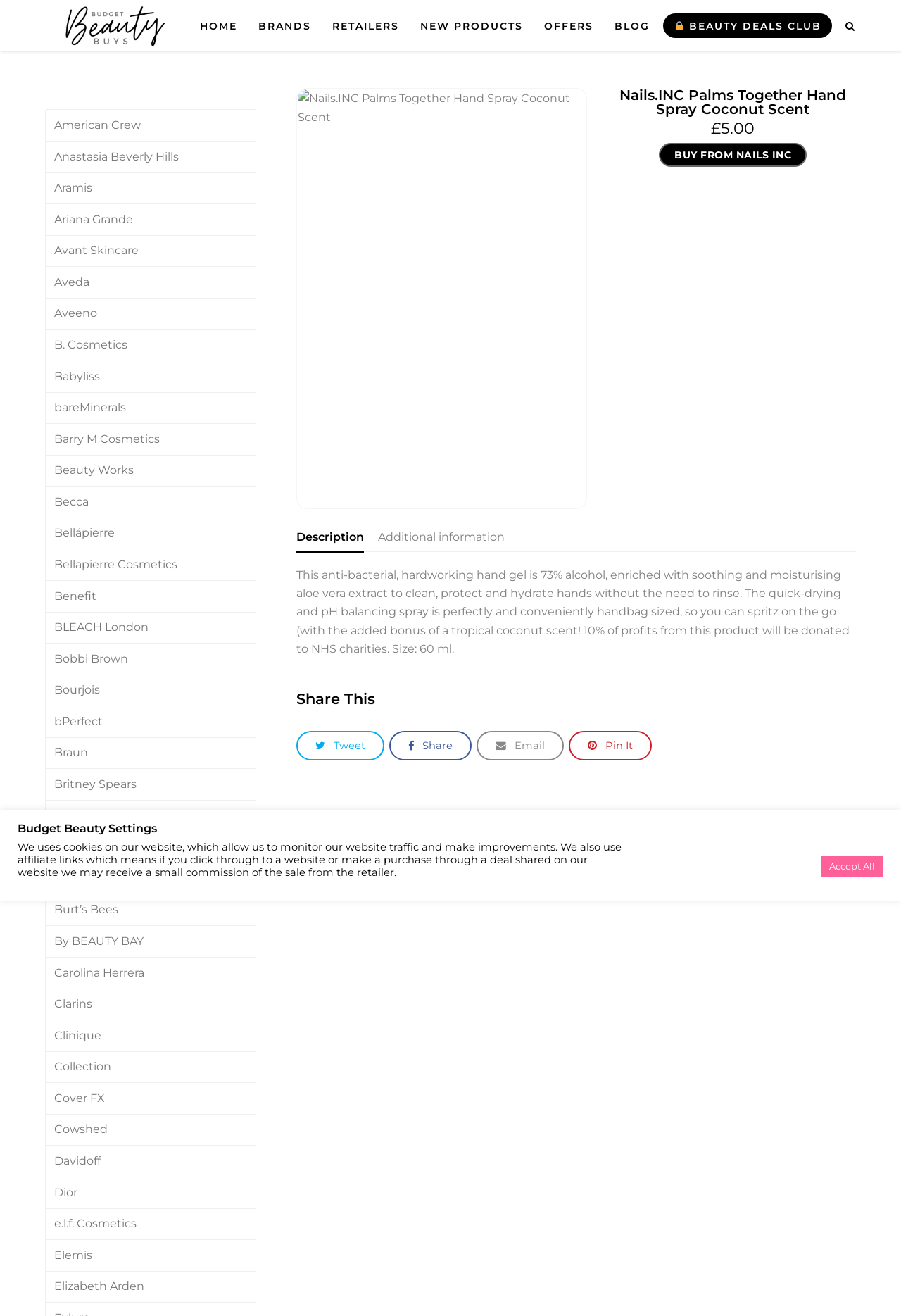Produce an extensive caption that describes everything on the webpage.

This webpage is about a product deal on Nails.INC Palms Together Hand Spray Coconut Scent. At the top, there is a navigation menu with links to different sections of the website, including "HOME", "BRANDS", "RETAILERS", "NEW PRODUCTS", "OFFERS", "BLOG", and "BEAUTY DEALS CLUB". Below the navigation menu, there is a header section with a logo and a link to "Budget Beauty Buys".

The main content of the webpage is an article about the product deal, which includes an image of the product, a heading with the product name, and a description of the product. The description mentions that the product is an anti-bacterial hand gel with 73% alcohol, enriched with aloe vera extract, and has a tropical coconut scent. It also mentions that 10% of profits from this product will be donated to NHS charities.

Below the product description, there are tabs for "Description" and "Additional information". The "Description" tab is selected by default and displays a detailed description of the product. There are also social media sharing buttons and a link to "Share This".

On the left side of the webpage, there is a list of brands, including American Crew, Anastasia Beverly Hills, Aramis, and many others. Each brand is represented by a link.

At the bottom of the webpage, there is a section with a heading "Budget Beauty Settings" and a paragraph of text about the website's use of cookies and affiliate links. There is also an "Accept All" button.